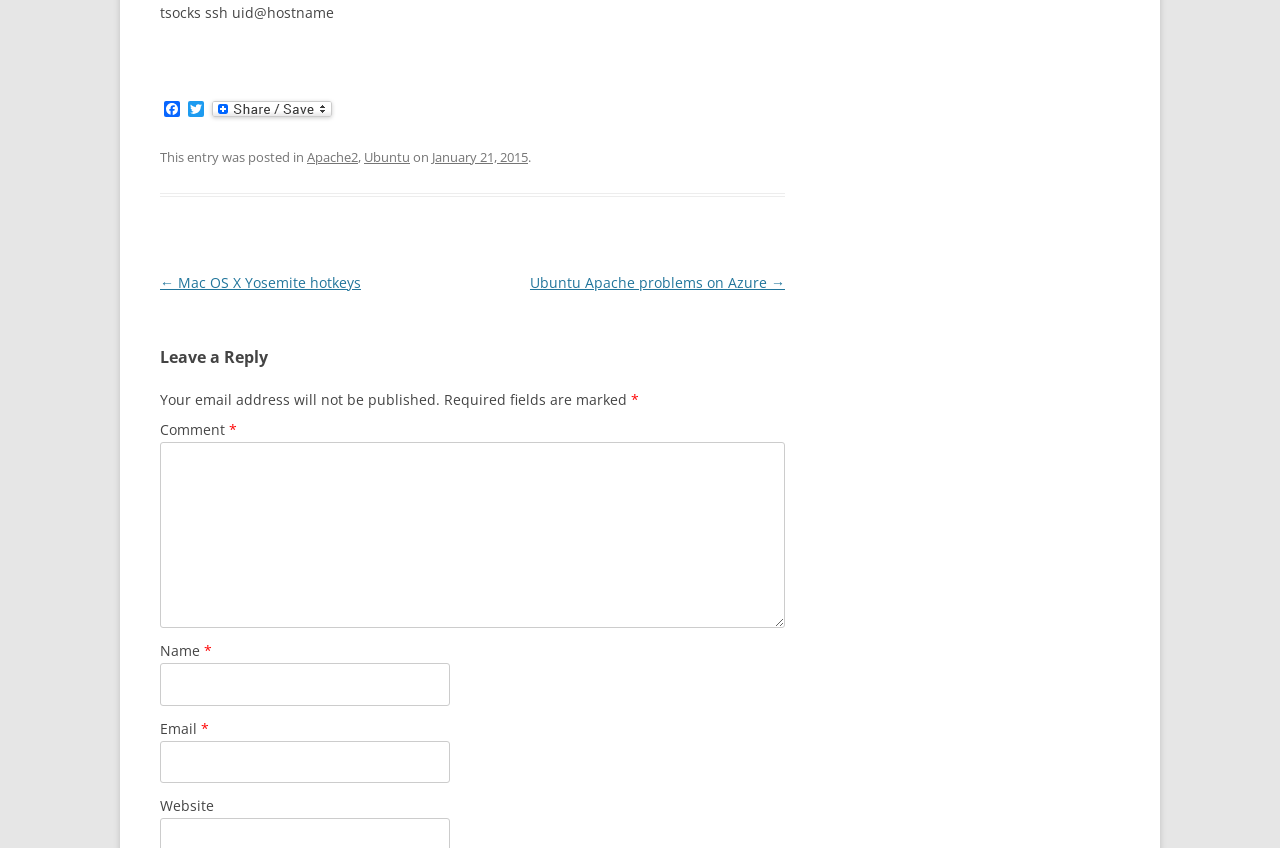Specify the bounding box coordinates of the area to click in order to execute this command: 'Enter a comment'. The coordinates should consist of four float numbers ranging from 0 to 1, and should be formatted as [left, top, right, bottom].

[0.125, 0.521, 0.613, 0.741]